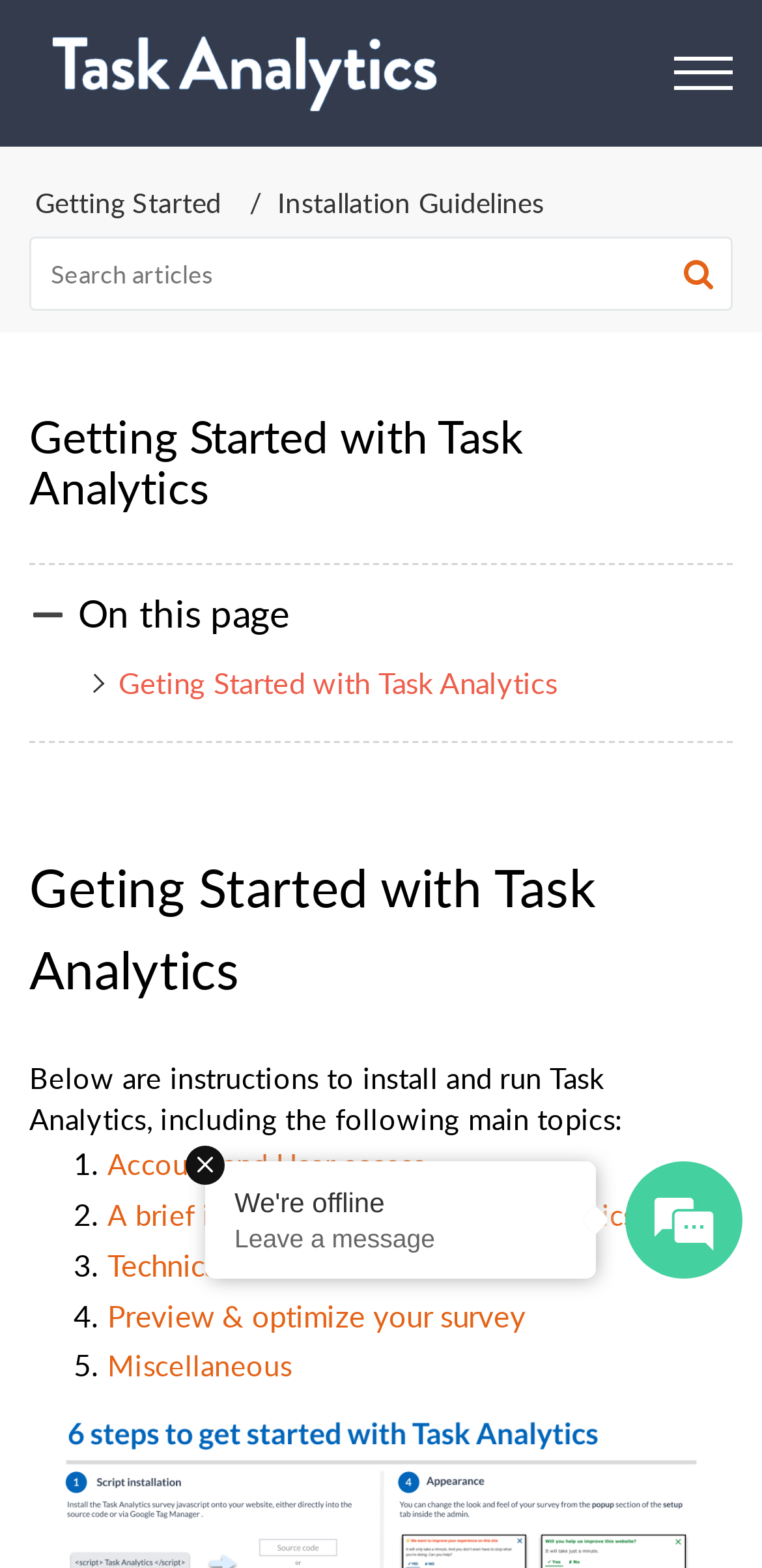Can you show the bounding box coordinates of the region to click on to complete the task described in the instruction: "Search for articles"?

[0.038, 0.15, 0.962, 0.198]